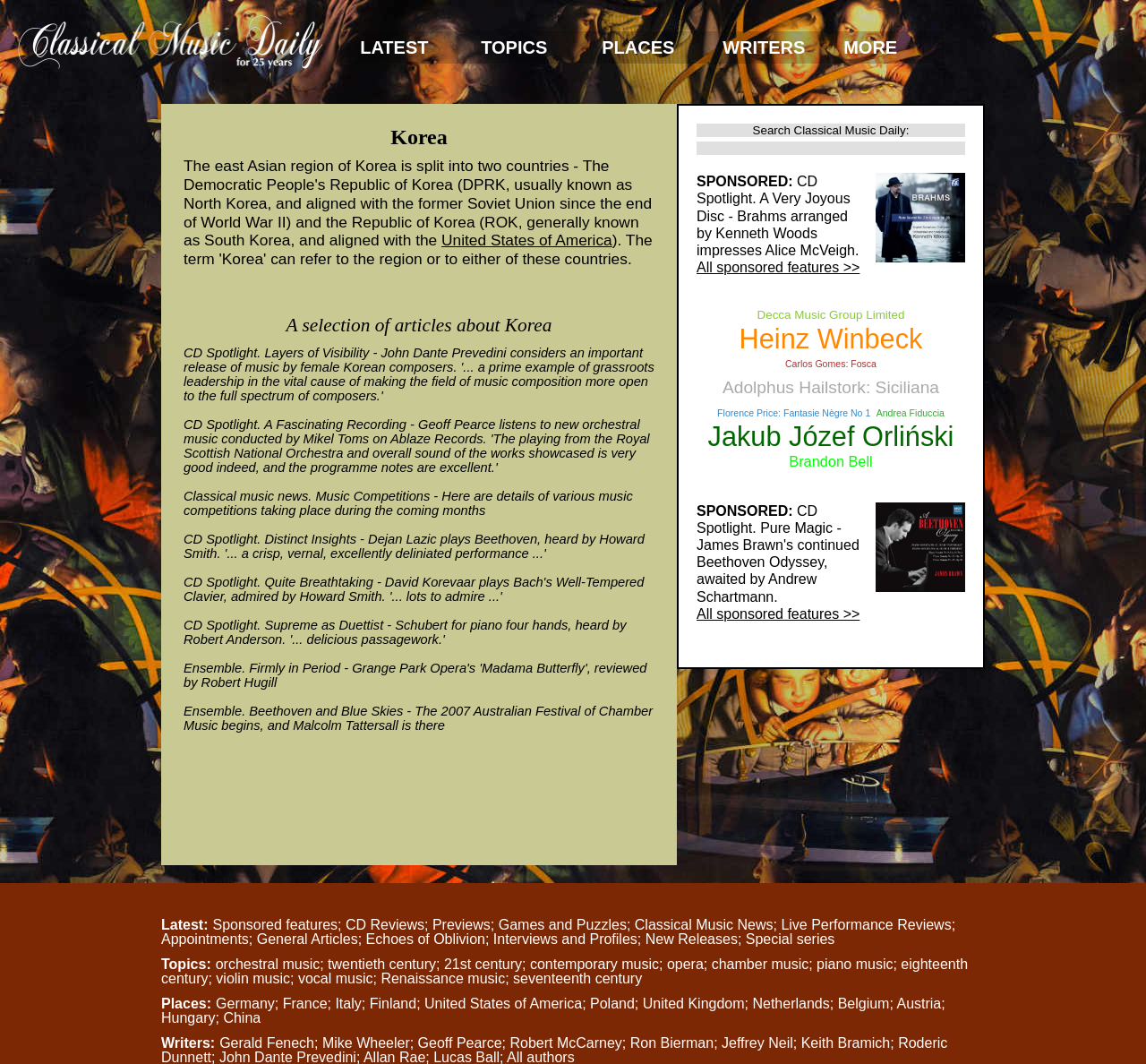Given the description: "United States of America", determine the bounding box coordinates of the UI element. The coordinates should be formatted as four float numbers between 0 and 1, [left, top, right, bottom].

[0.385, 0.217, 0.534, 0.234]